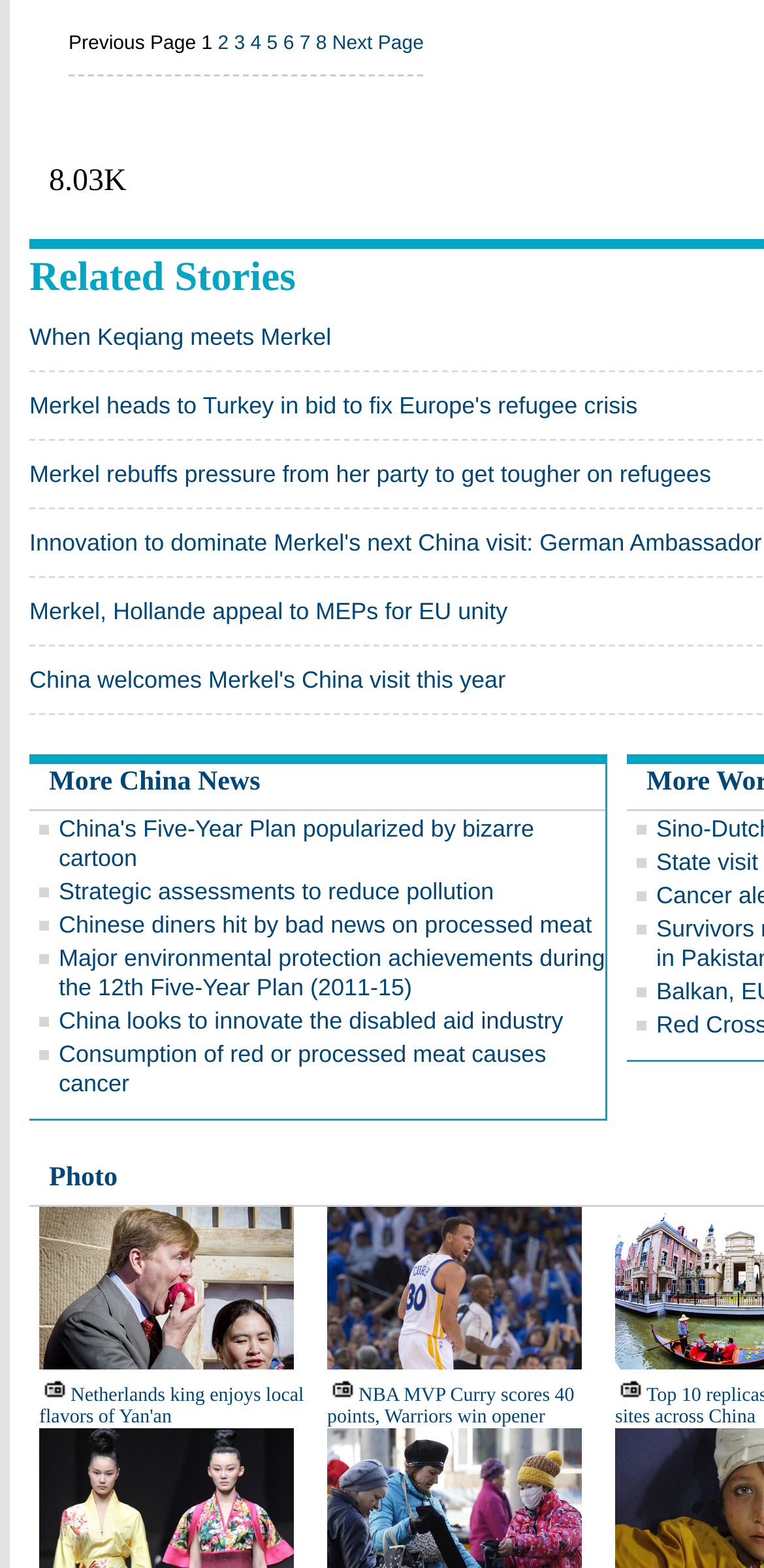Please use the details from the image to answer the following question comprehensively:
How many images are there on the page?

I counted the number of image elements on the page, including the ones with no alt text, and found that there are 5 images in total.